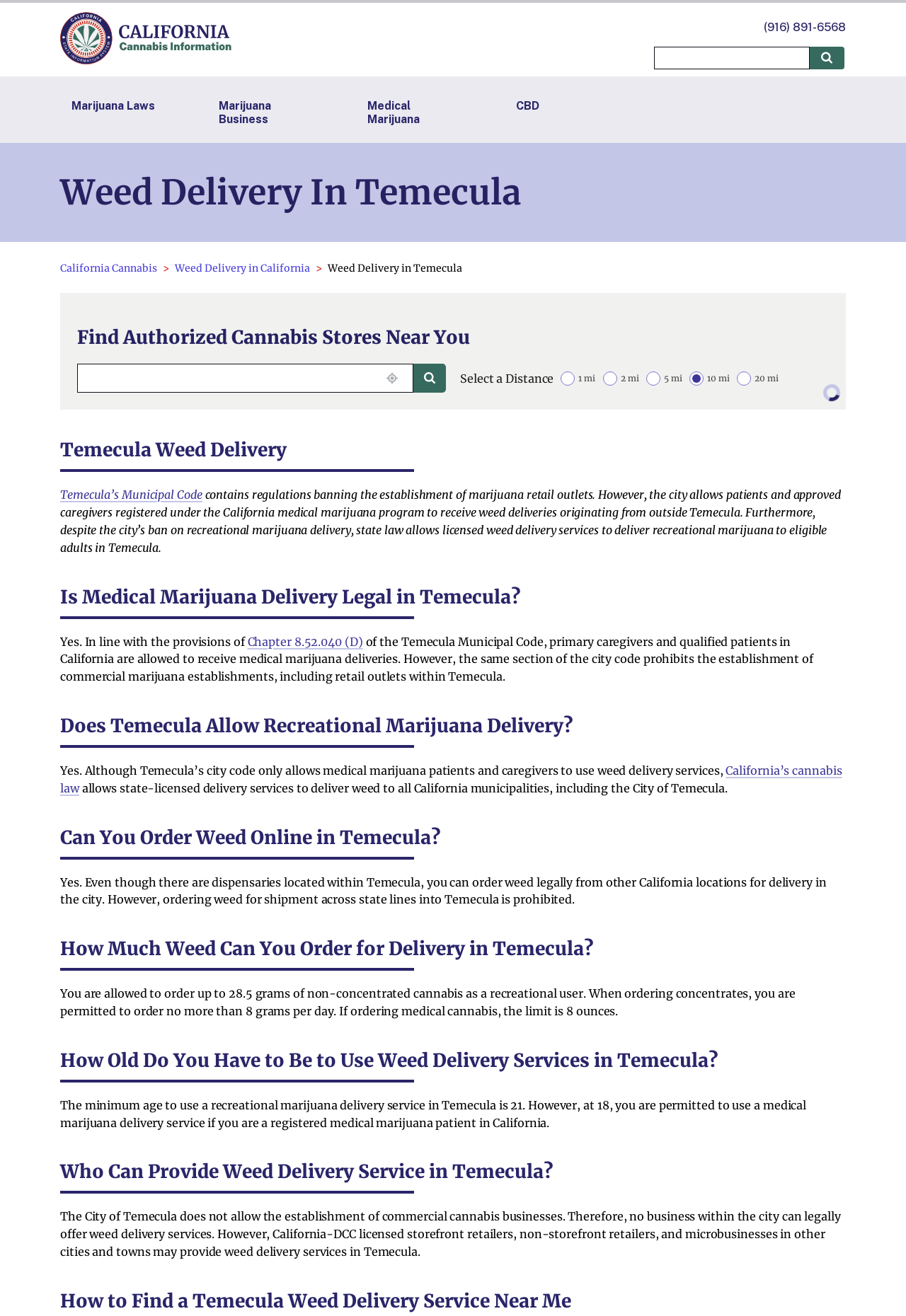Answer this question using a single word or a brief phrase:
Is medical marijuana delivery legal in Temecula?

Yes